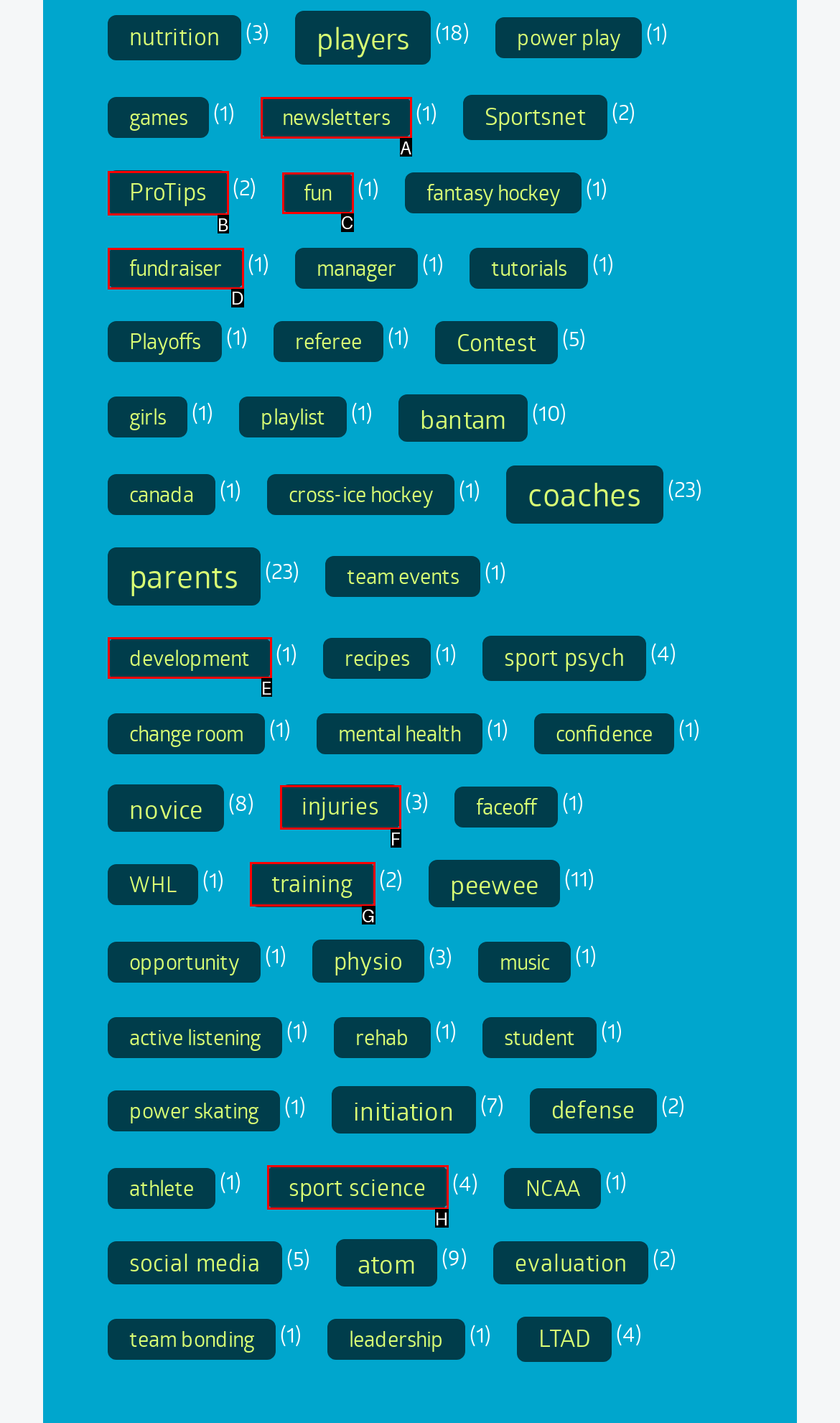Identify which HTML element aligns with the description: injuries
Answer using the letter of the correct choice from the options available.

F